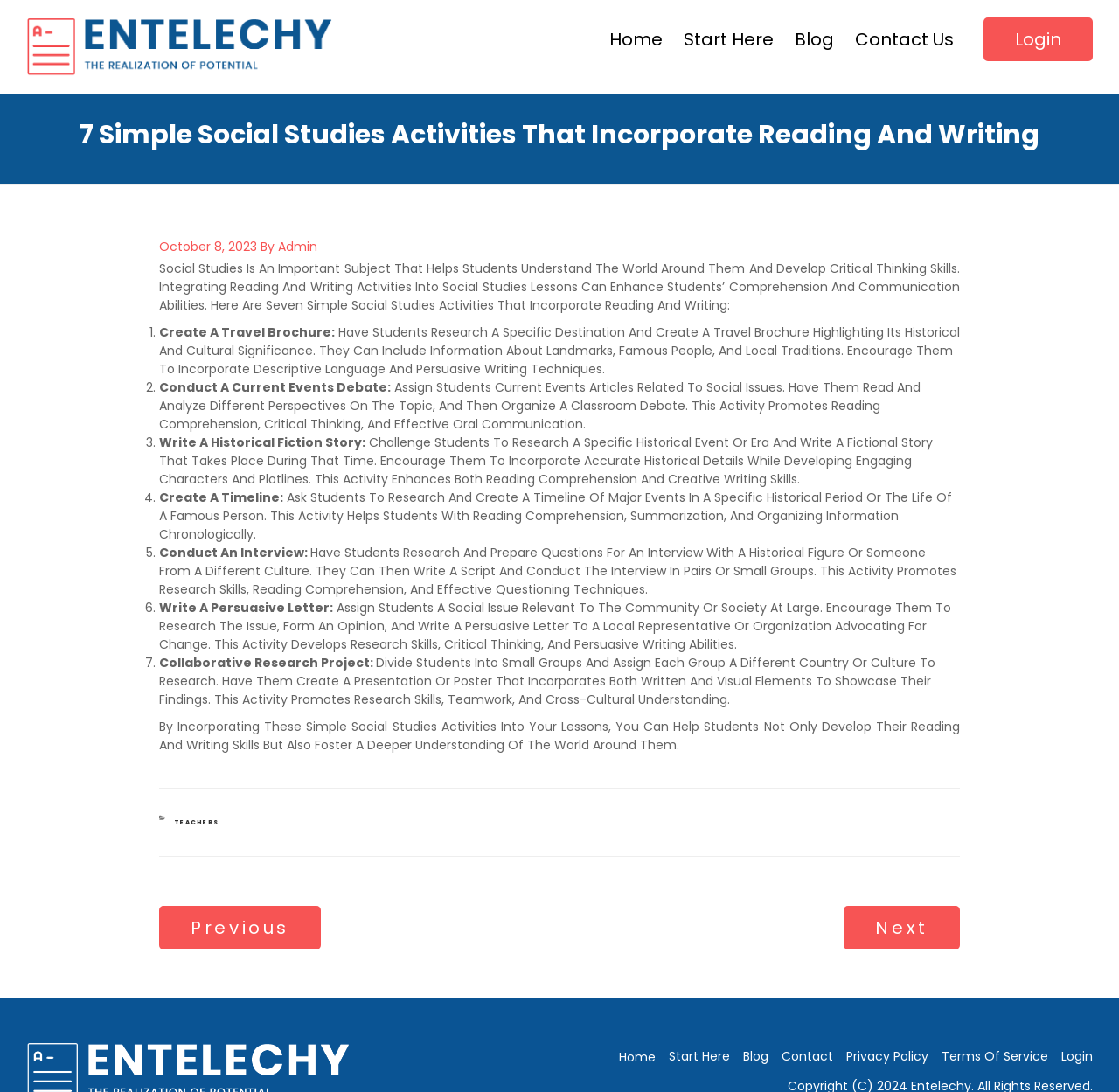Determine the bounding box coordinates of the clickable region to execute the instruction: "Read the article about social studies activities". The coordinates should be four float numbers between 0 and 1, denoted as [left, top, right, bottom].

[0.142, 0.218, 0.858, 0.784]